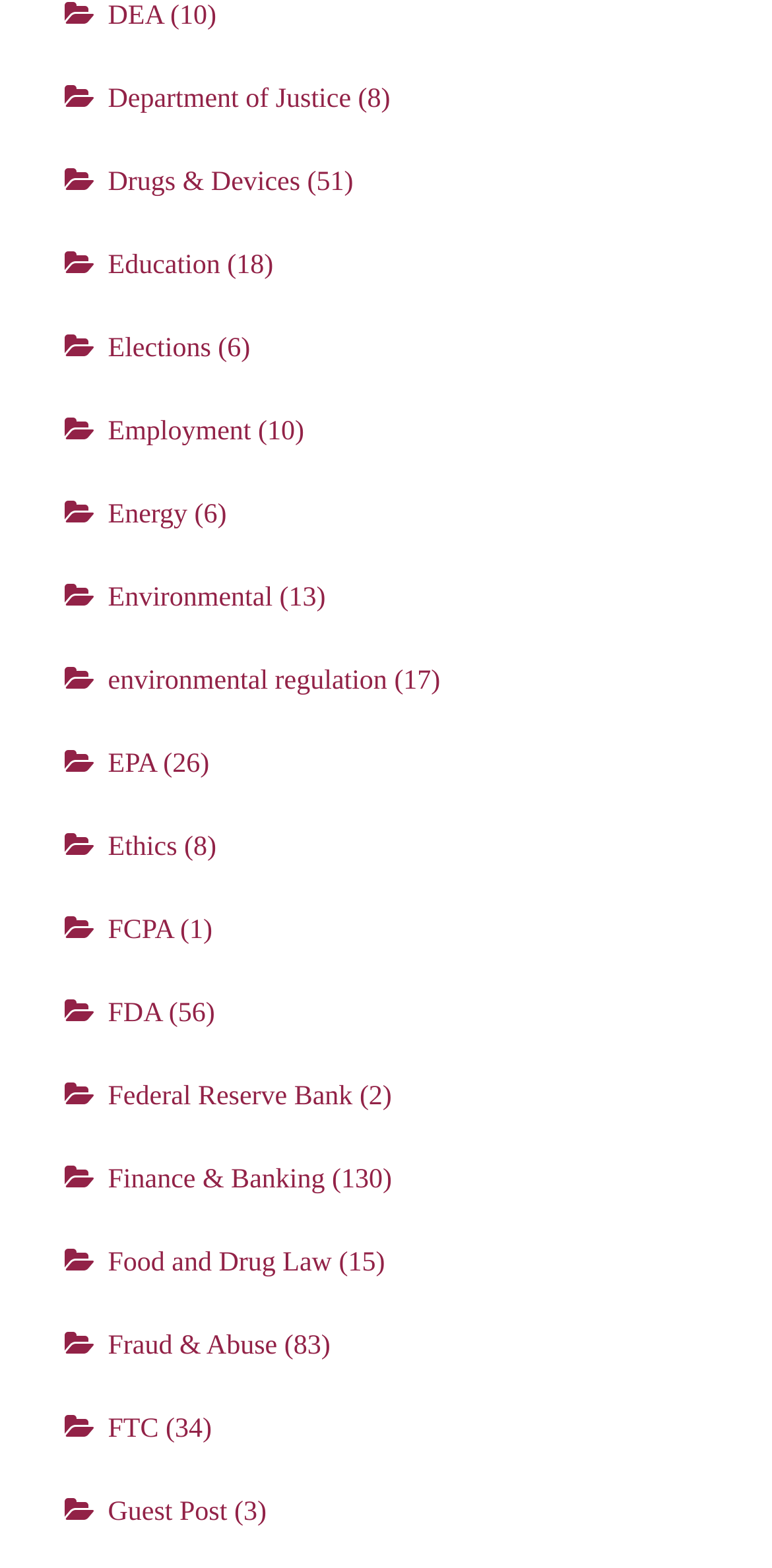Identify the bounding box coordinates of the region that should be clicked to execute the following instruction: "Visit Department of Justice".

[0.14, 0.054, 0.455, 0.073]